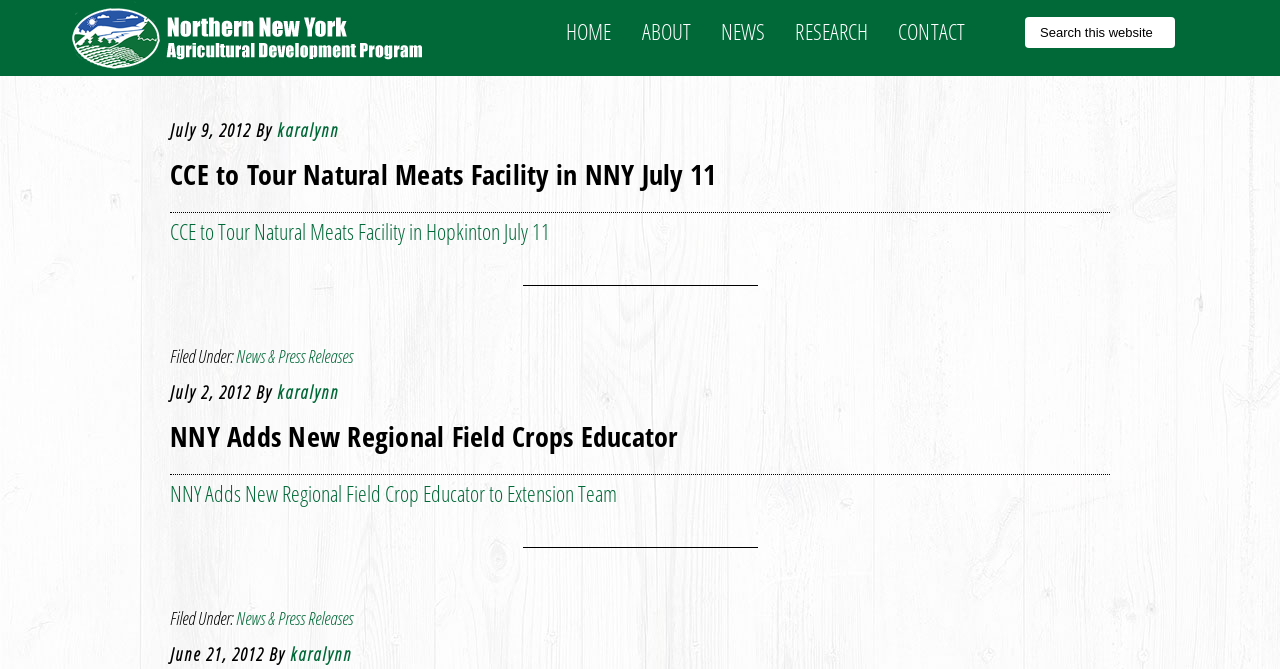Find the bounding box coordinates of the element's region that should be clicked in order to follow the given instruction: "Go to HOME page". The coordinates should consist of four float numbers between 0 and 1, i.e., [left, top, right, bottom].

[0.431, 0.0, 0.49, 0.096]